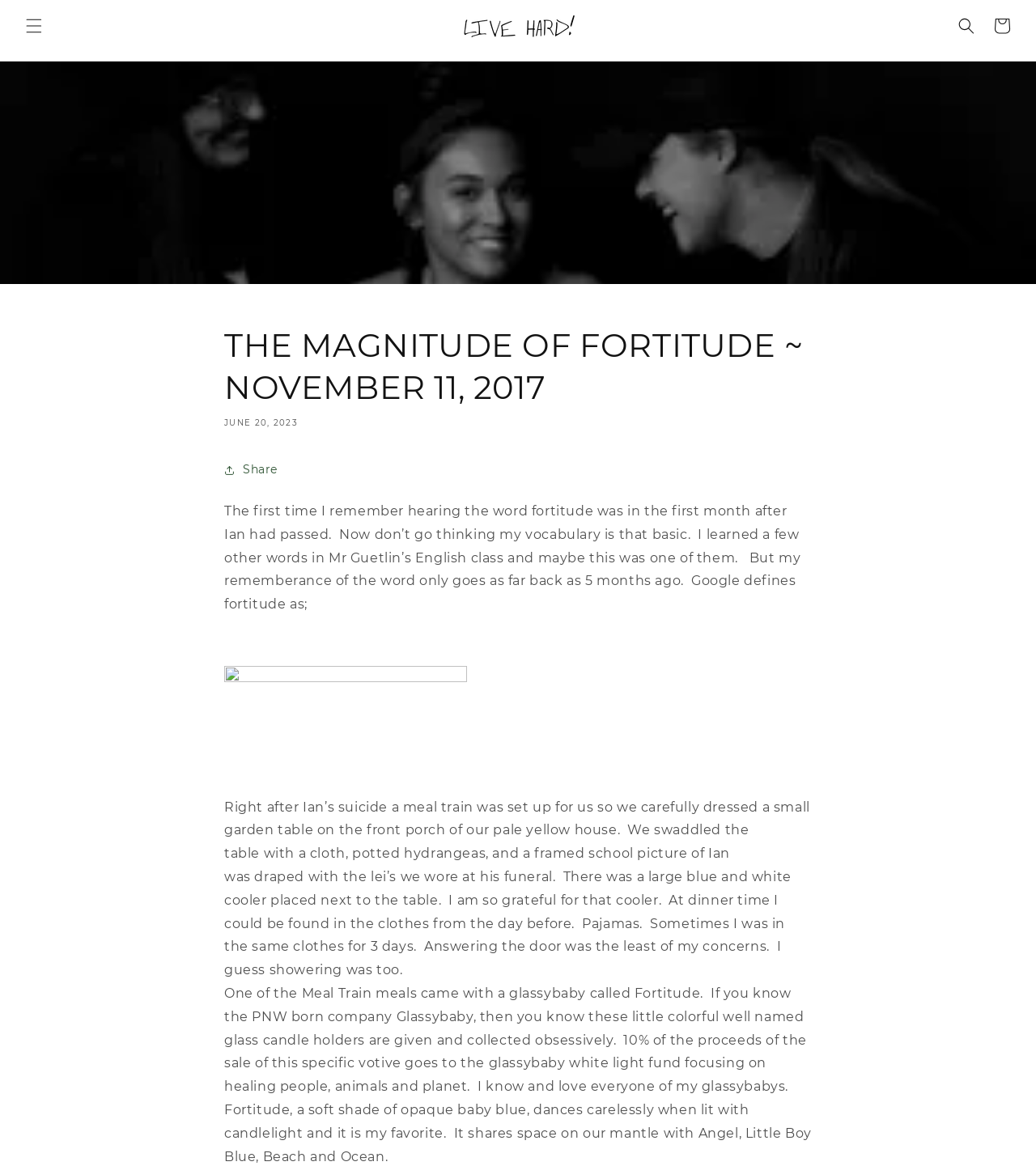Please determine the bounding box coordinates, formatted as (top-left x, top-left y, bottom-right x, bottom-right y), with all values as floating point numbers between 0 and 1. Identify the bounding box of the region described as: parent_node: Cart

[0.436, 0.0, 0.564, 0.044]